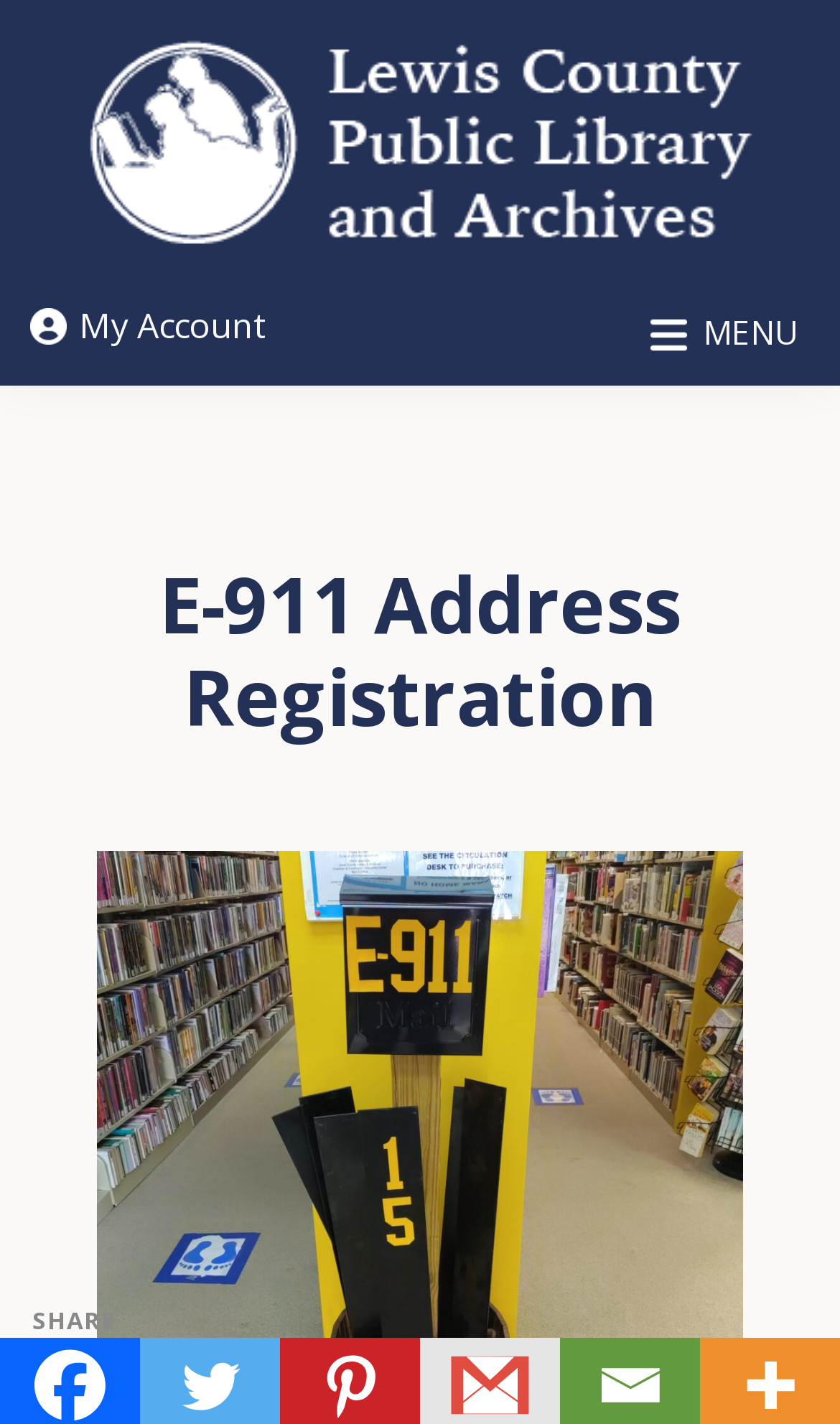Identify the bounding box coordinates for the UI element described by the following text: "My Account". Provide the coordinates as four float numbers between 0 and 1, in the format [left, top, right, bottom].

[0.05, 0.205, 0.317, 0.258]